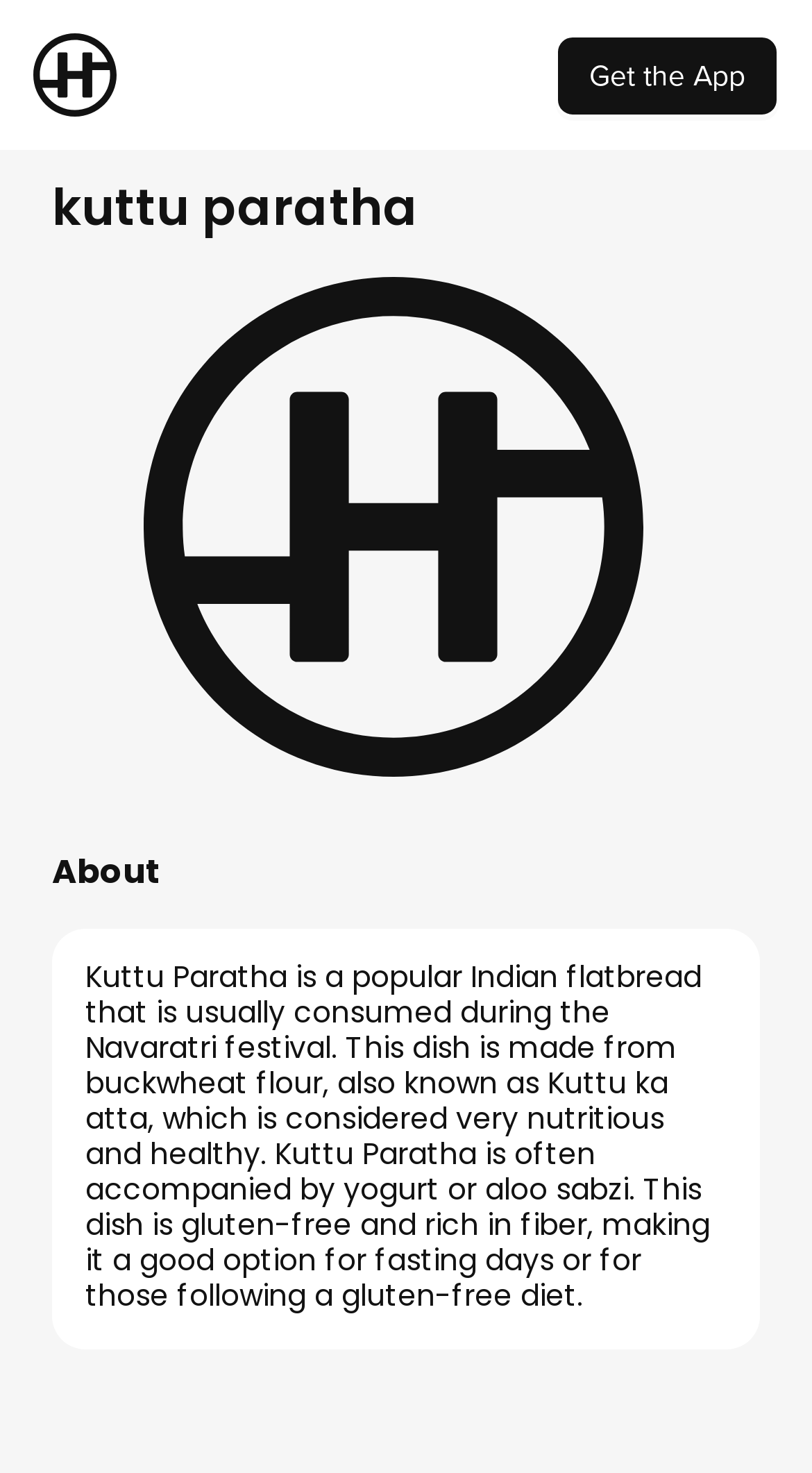Construct a comprehensive caption that outlines the webpage's structure and content.

The webpage is about Kuttu Paratha, a popular Indian flatbread. At the top left corner, there is an image with the text "The Healthify Food Library". To the right of this image, a "Get the App" button is prominently displayed. Below these elements, a large heading "Kuttu Paratha" is centered, accompanied by a large image of the dish on the right side. 

Further down, another heading "About" is located near the top of the lower half of the page. Below this heading, a block of text provides detailed information about Kuttu Paratha, describing it as a nutritious and healthy dish made from buckwheat flour, often served with yogurt or aloo sabzi, and suitable for those with gluten intolerance or following a gluten-free diet.